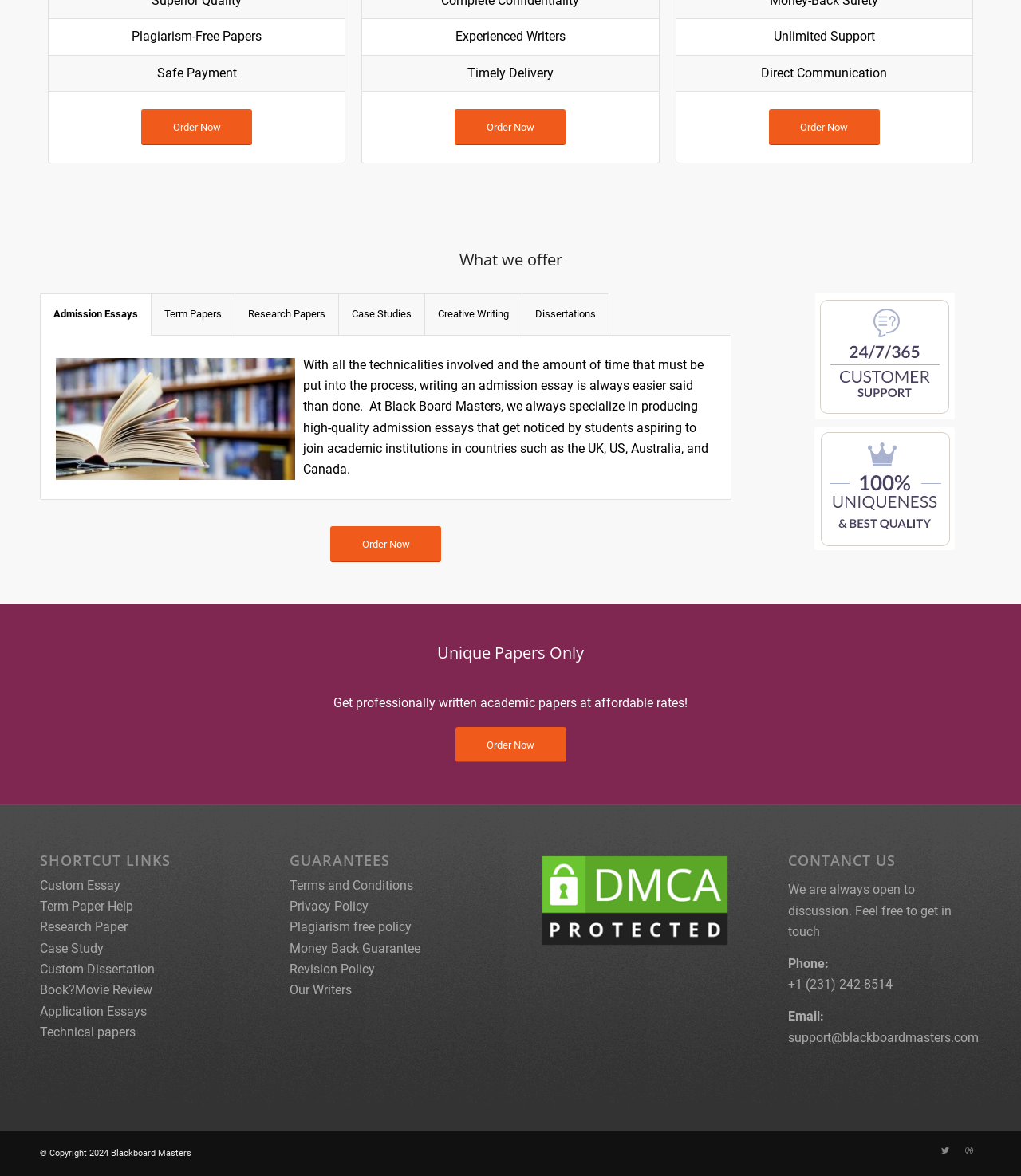Find the bounding box coordinates of the element you need to click on to perform this action: 'Select 'Admission Essays' tab to view admission essay services'. The coordinates should be represented by four float values between 0 and 1, in the format [left, top, right, bottom].

[0.039, 0.249, 0.148, 0.285]